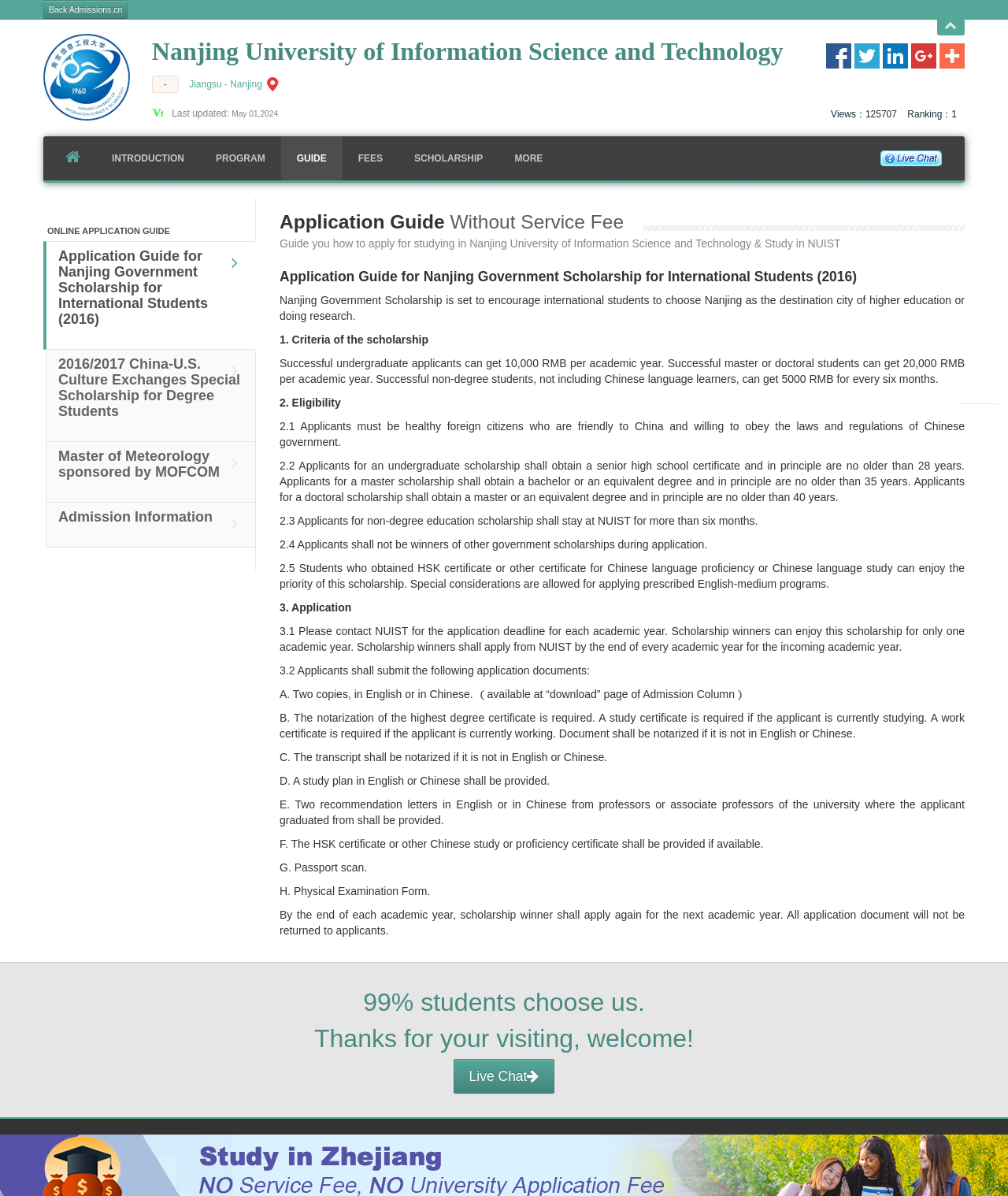What is the purpose of the Nanjing Government Scholarship?
From the image, provide a succinct answer in one word or a short phrase.

To encourage international students